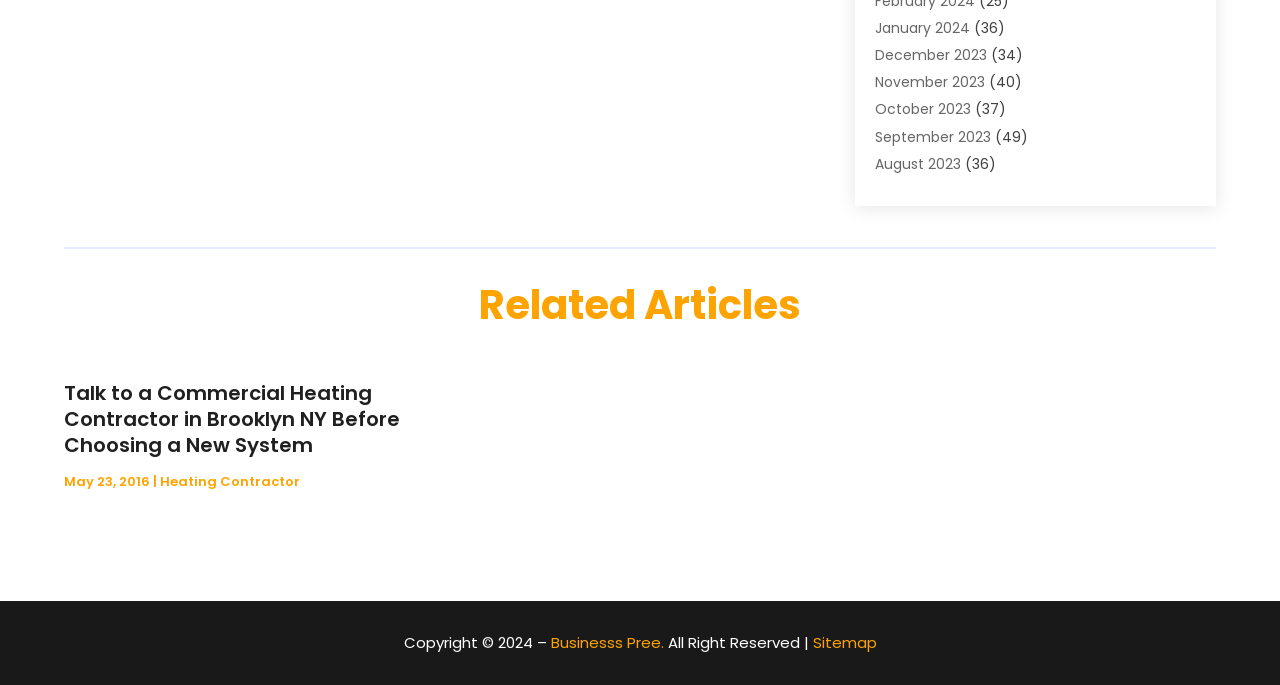For the given element description Sitemap, determine the bounding box coordinates of the UI element. The coordinates should follow the format (top-left x, top-left y, bottom-right x, bottom-right y) and be within the range of 0 to 1.

[0.635, 0.923, 0.685, 0.953]